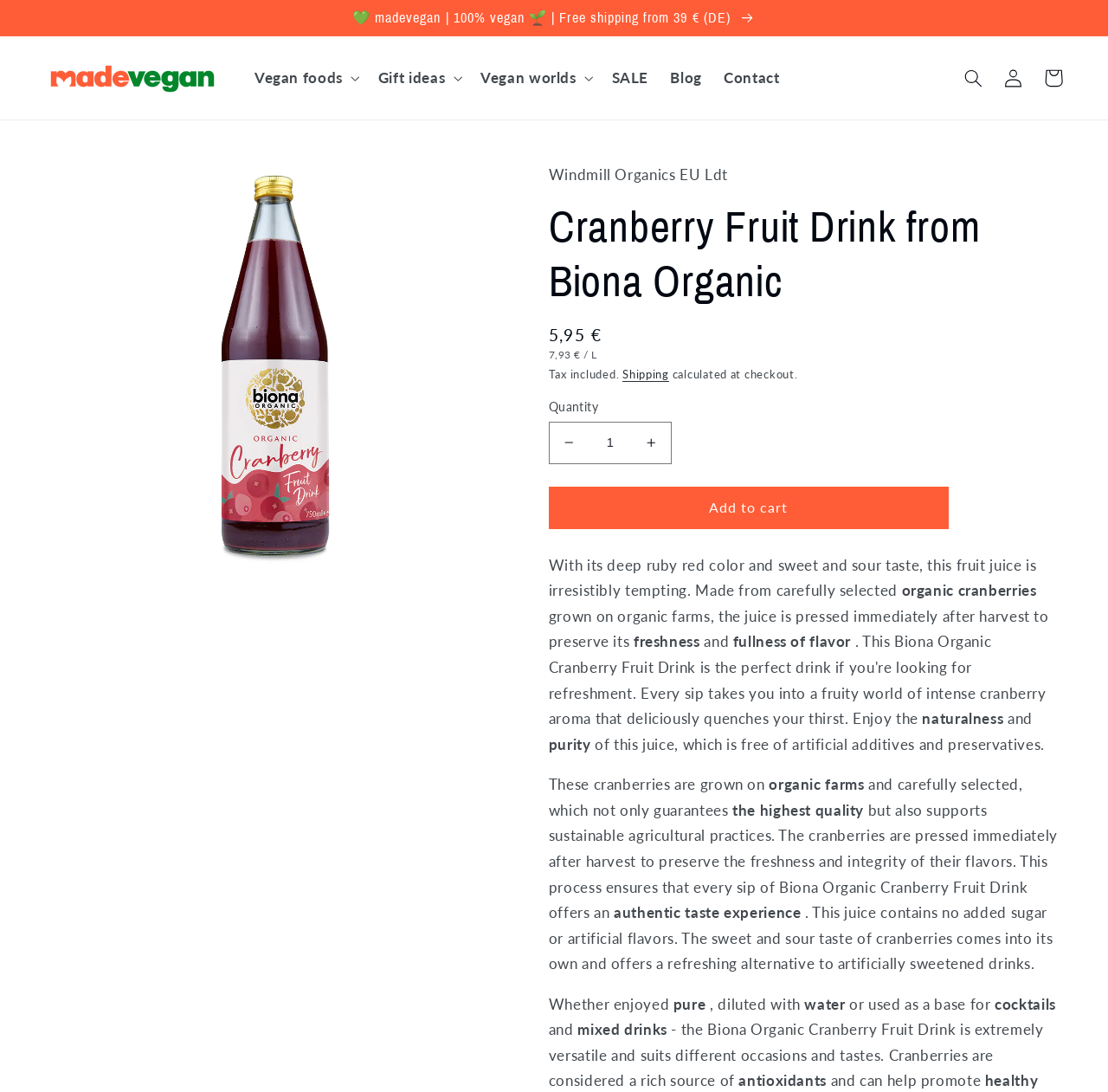What is the minimum quantity of the product that can be ordered?
Based on the image, give a concise answer in the form of a single word or short phrase.

1